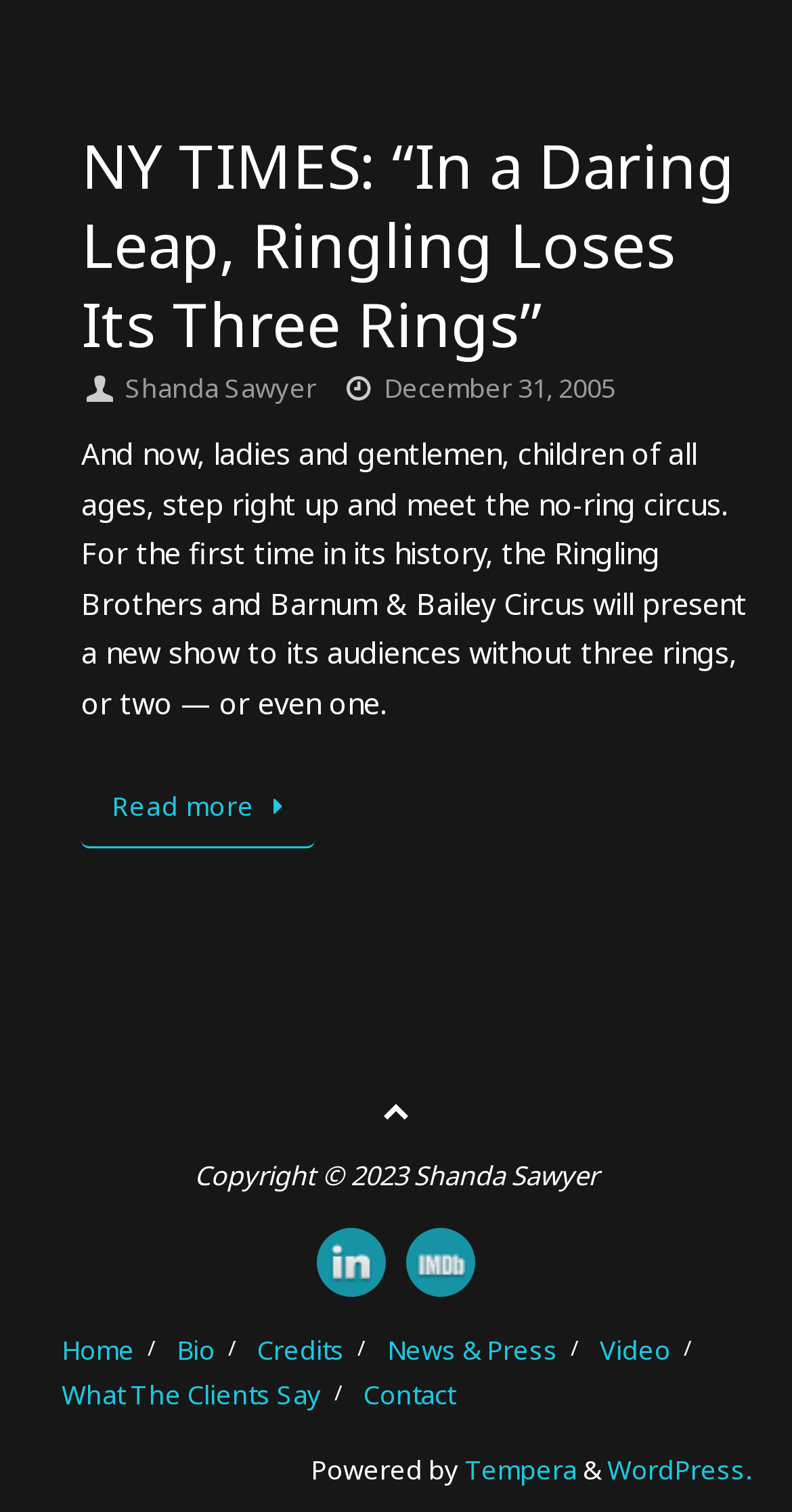Identify the bounding box coordinates for the region to click in order to carry out this instruction: "Connect with InfiMotion Technology". Provide the coordinates using four float numbers between 0 and 1, formatted as [left, top, right, bottom].

None